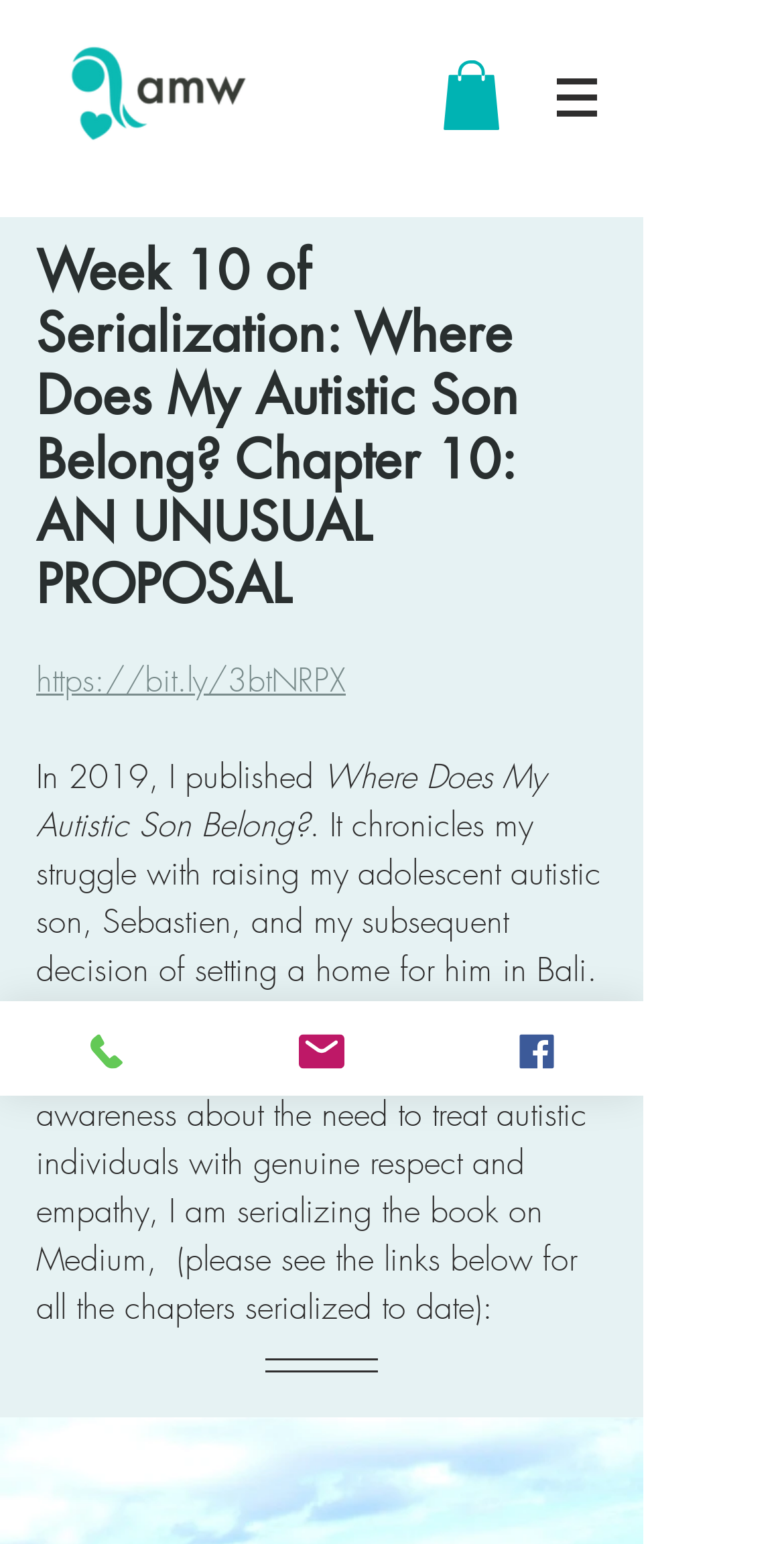Given the element description: "amotherswish.com.sg", predict the bounding box coordinates of this UI element. The coordinates must be four float numbers between 0 and 1, given as [left, top, right, bottom].

[0.208, 0.676, 0.574, 0.705]